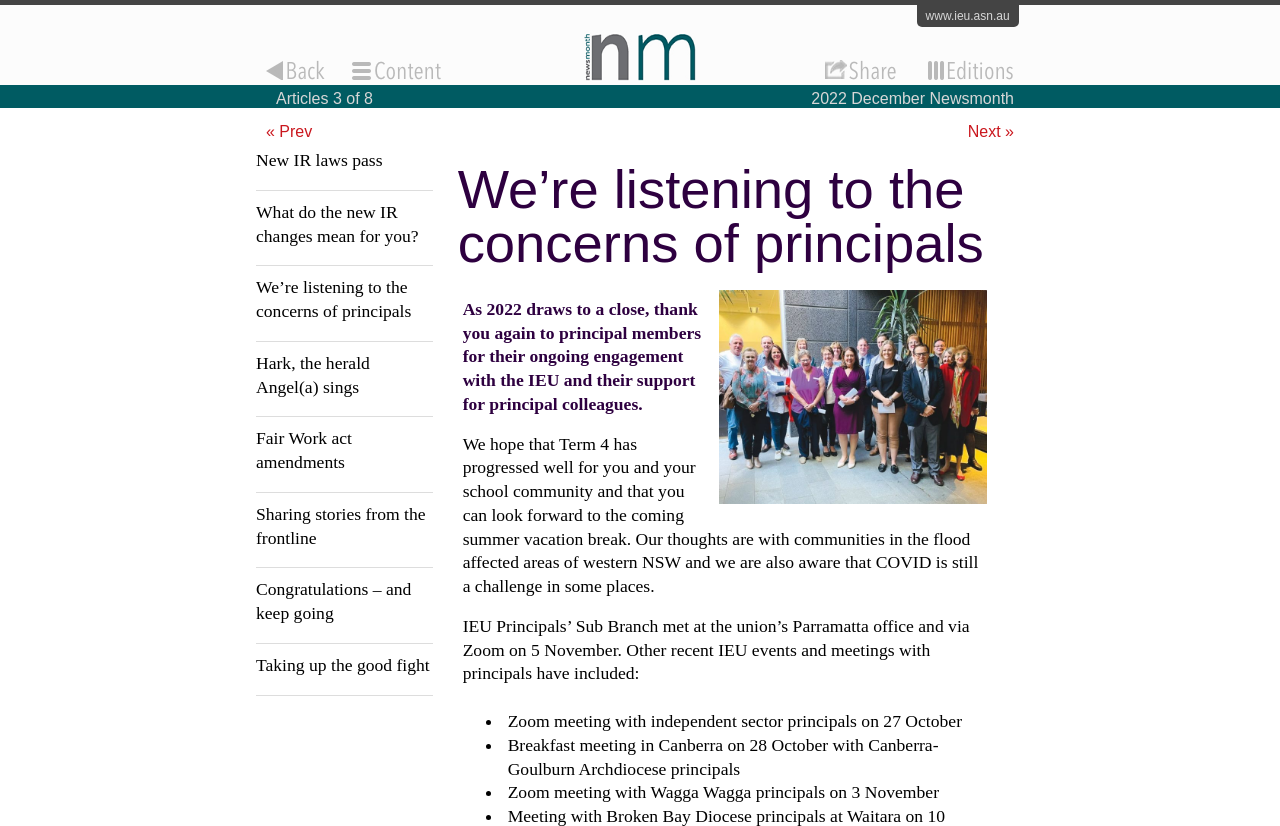What is the number of articles?
Answer the question in a detailed and comprehensive manner.

The number of articles is mentioned in the StaticText element 'Articles 3 of 8' with bounding box coordinates [0.216, 0.109, 0.291, 0.13].